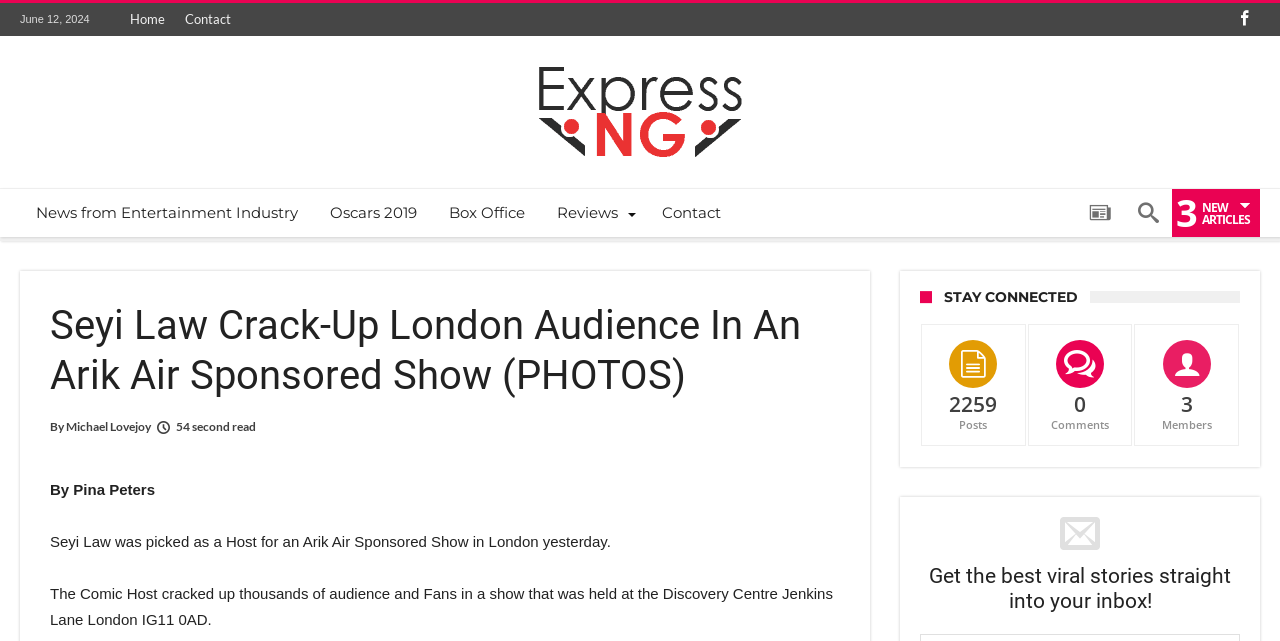Identify and generate the primary title of the webpage.

Seyi Law Crack-Up London Audience In An Arik Air Sponsored Show (PHOTOS)